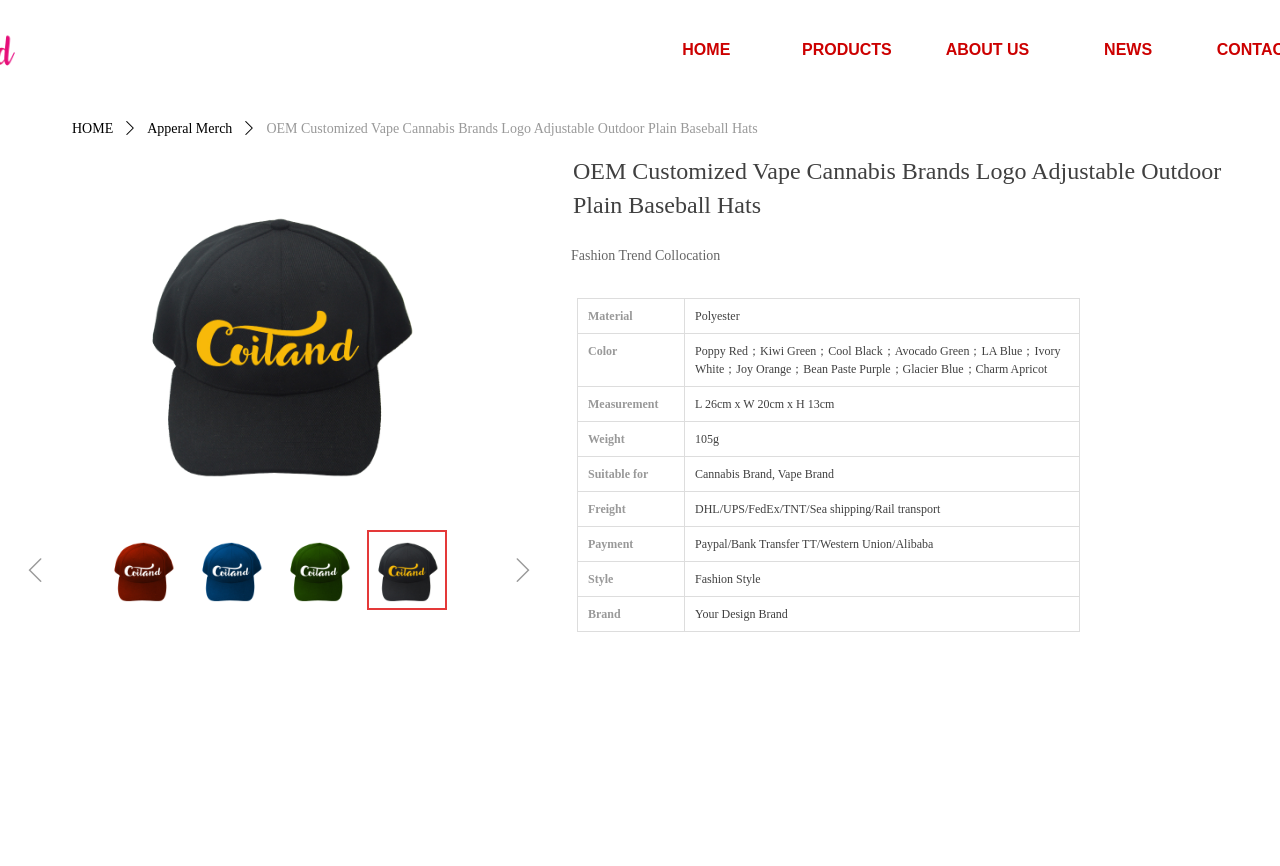Respond to the following question using a concise word or phrase: 
What is the weight of the product?

105g